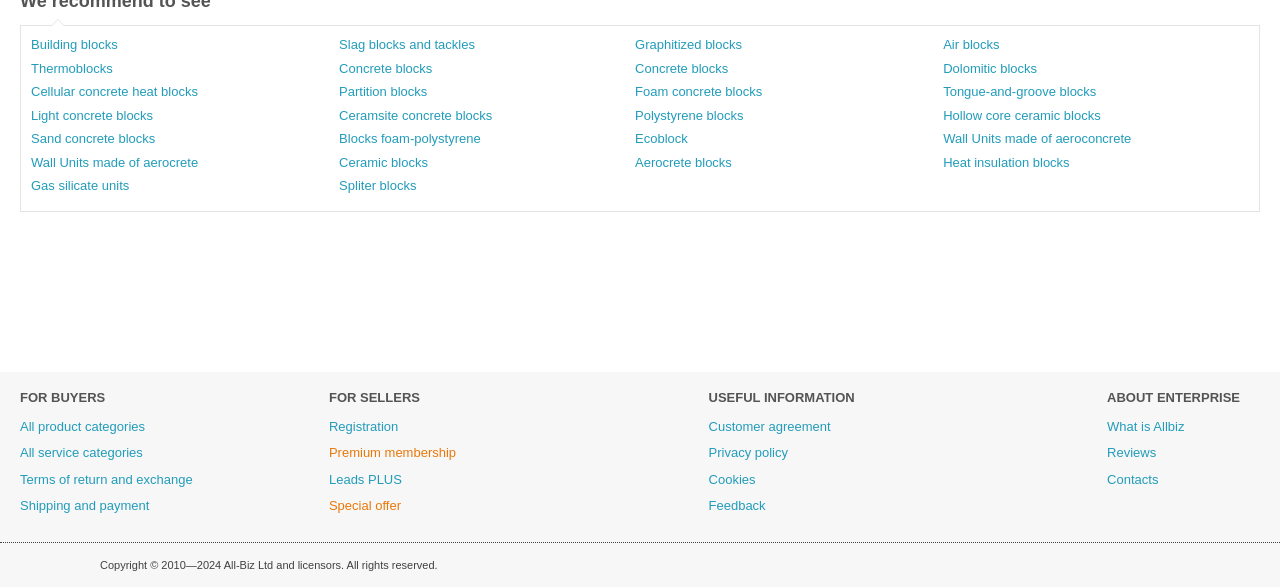Predict the bounding box coordinates of the area that should be clicked to accomplish the following instruction: "Click on Building blocks". The bounding box coordinates should consist of four float numbers between 0 and 1, i.e., [left, top, right, bottom].

[0.024, 0.063, 0.092, 0.089]